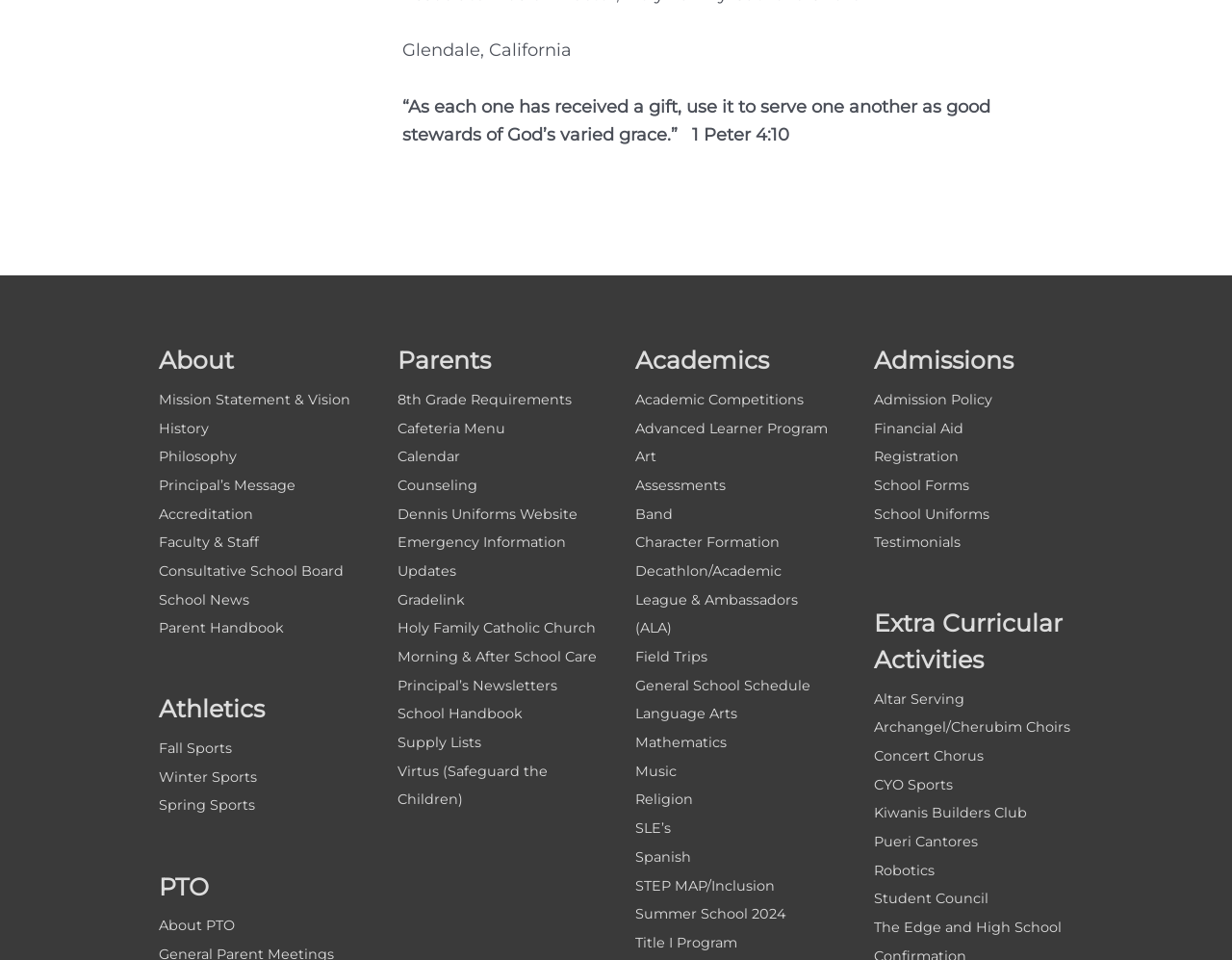Examine the image and give a thorough answer to the following question:
What is the purpose of the PTO?

The purpose of the PTO can be found under the 'PTO' heading, which has a navigation link 'About PTO'. This suggests that the PTO is an organization that supports the school and its students, and the 'About PTO' link provides more information about its purpose and activities.